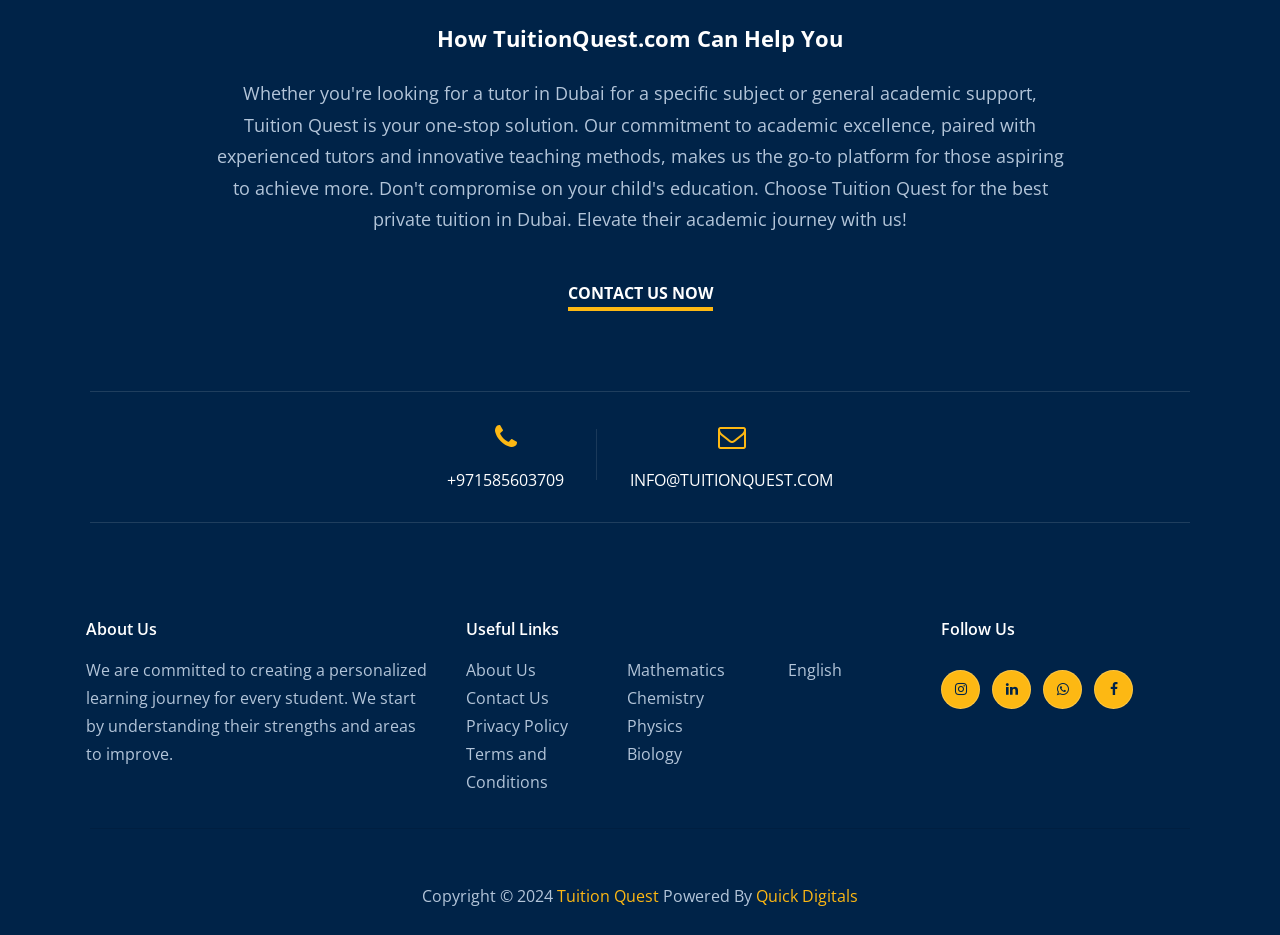What is the phone number to contact?
Please provide a comprehensive answer based on the details in the screenshot.

The phone number to contact can be found in the complementary section, which is located below the 'How TuitionQuest.com Can Help You' heading. The phone number is a link with the text '+971585603709'.